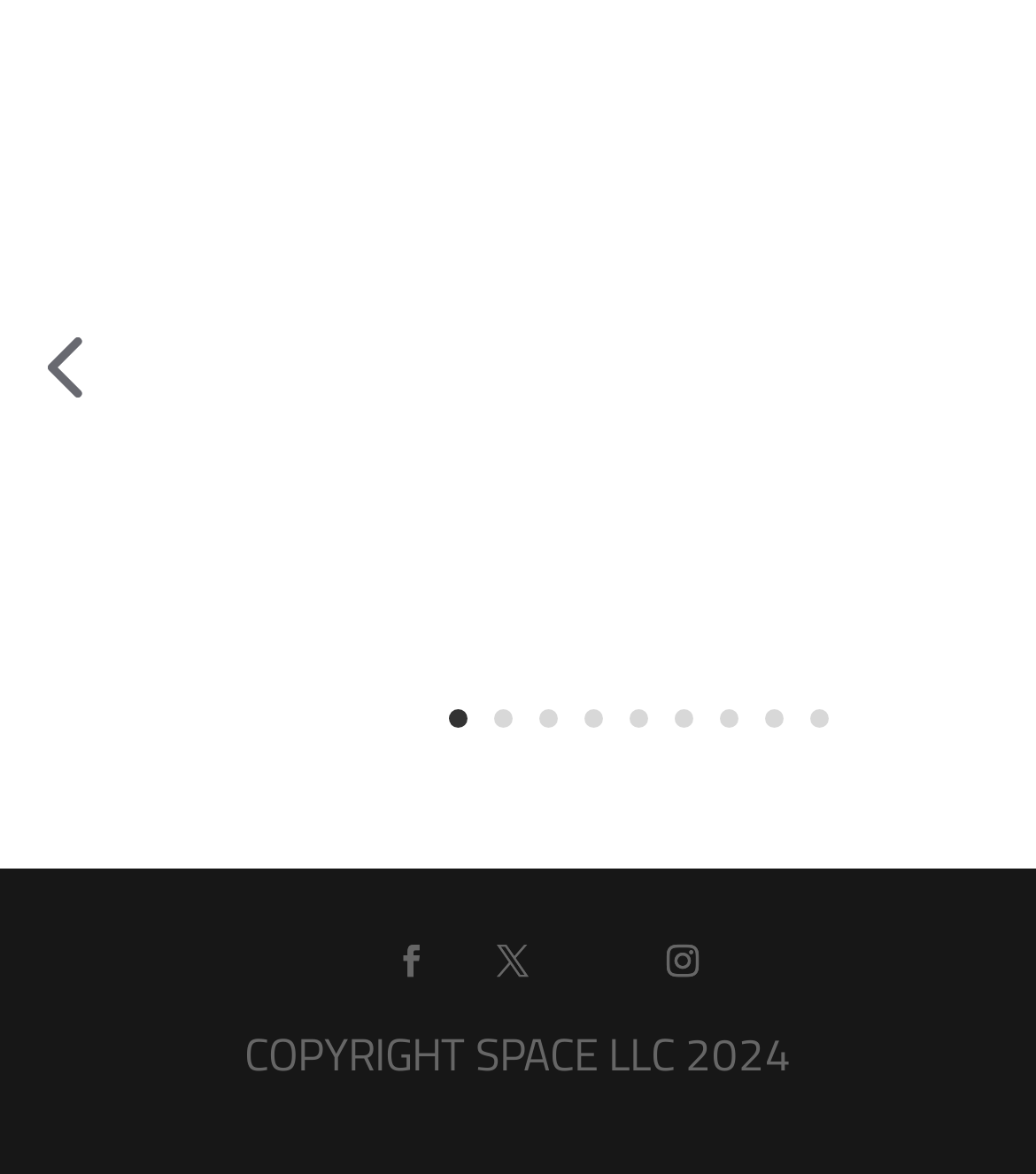Answer succinctly with a single word or phrase:
How many links are there in the top section?

9